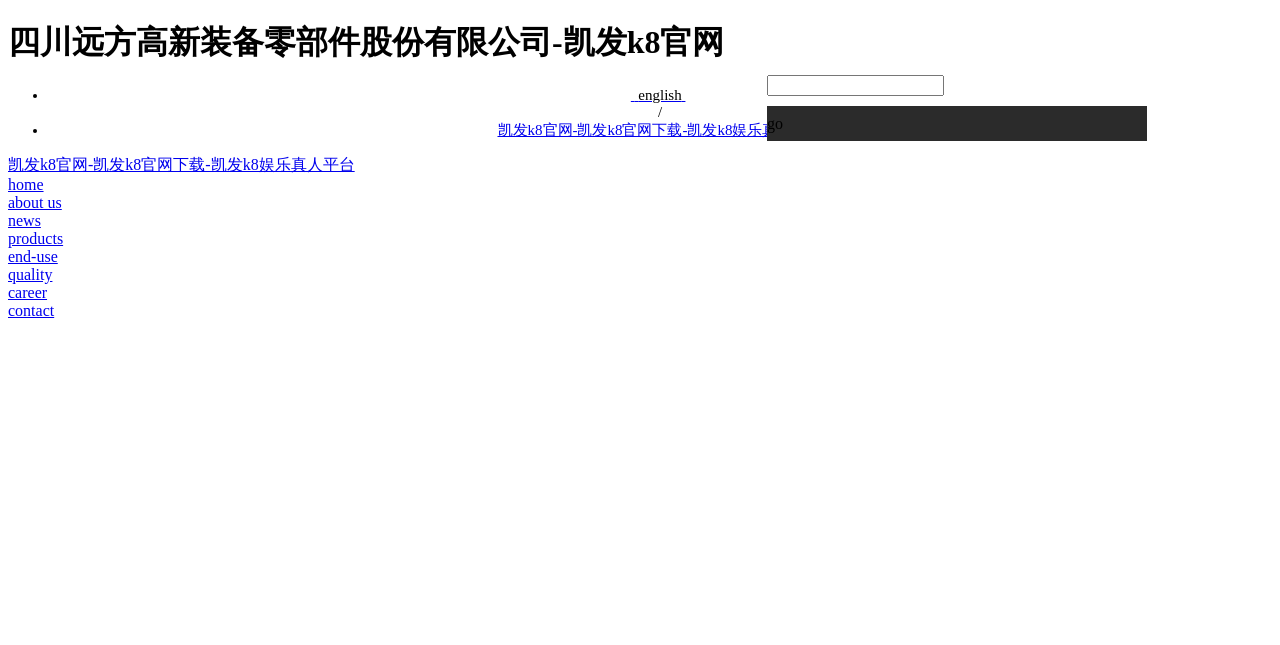Examine the screenshot and answer the question in as much detail as possible: What is the purpose of the textbox?

The purpose of the textbox is for search because it is located next to a 'go' button, which is a common layout for search functionality on websites.